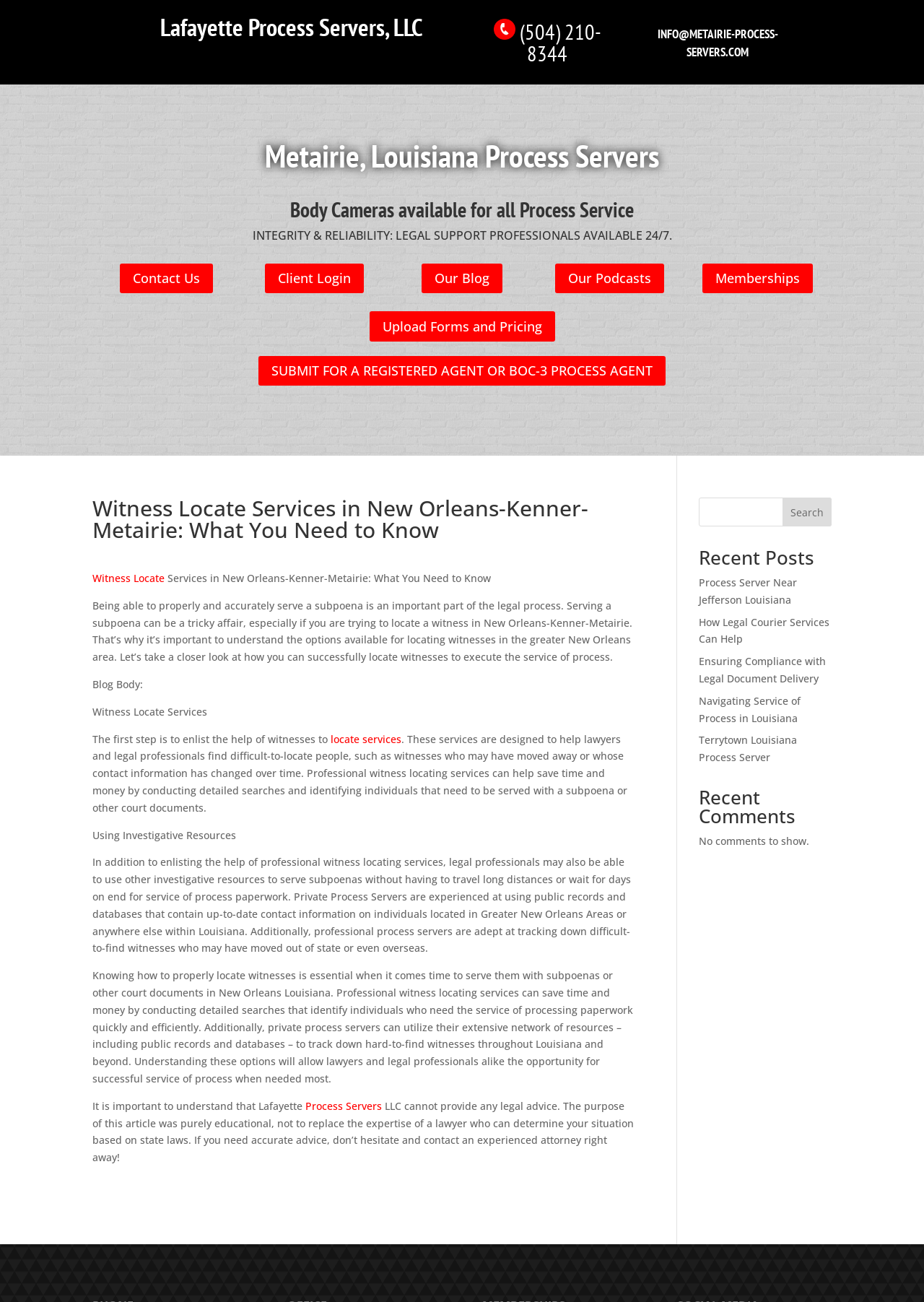Find the bounding box coordinates of the clickable area required to complete the following action: "Click on Home".

None